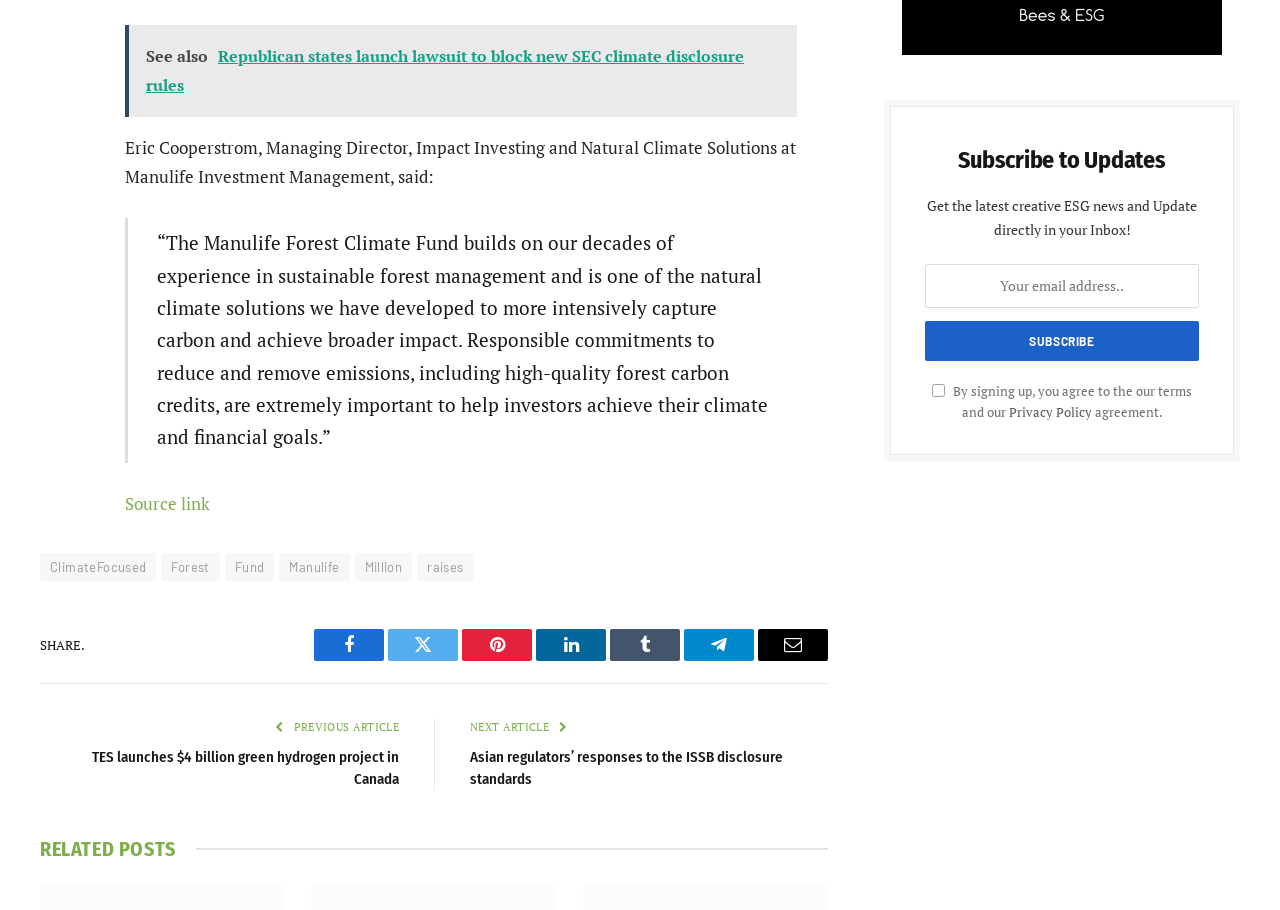Using the format (top-left x, top-left y, bottom-right x, bottom-right y), and given the element description, identify the bounding box coordinates within the screenshot: name="EMAIL" placeholder="Your email address.."

[0.723, 0.29, 0.937, 0.338]